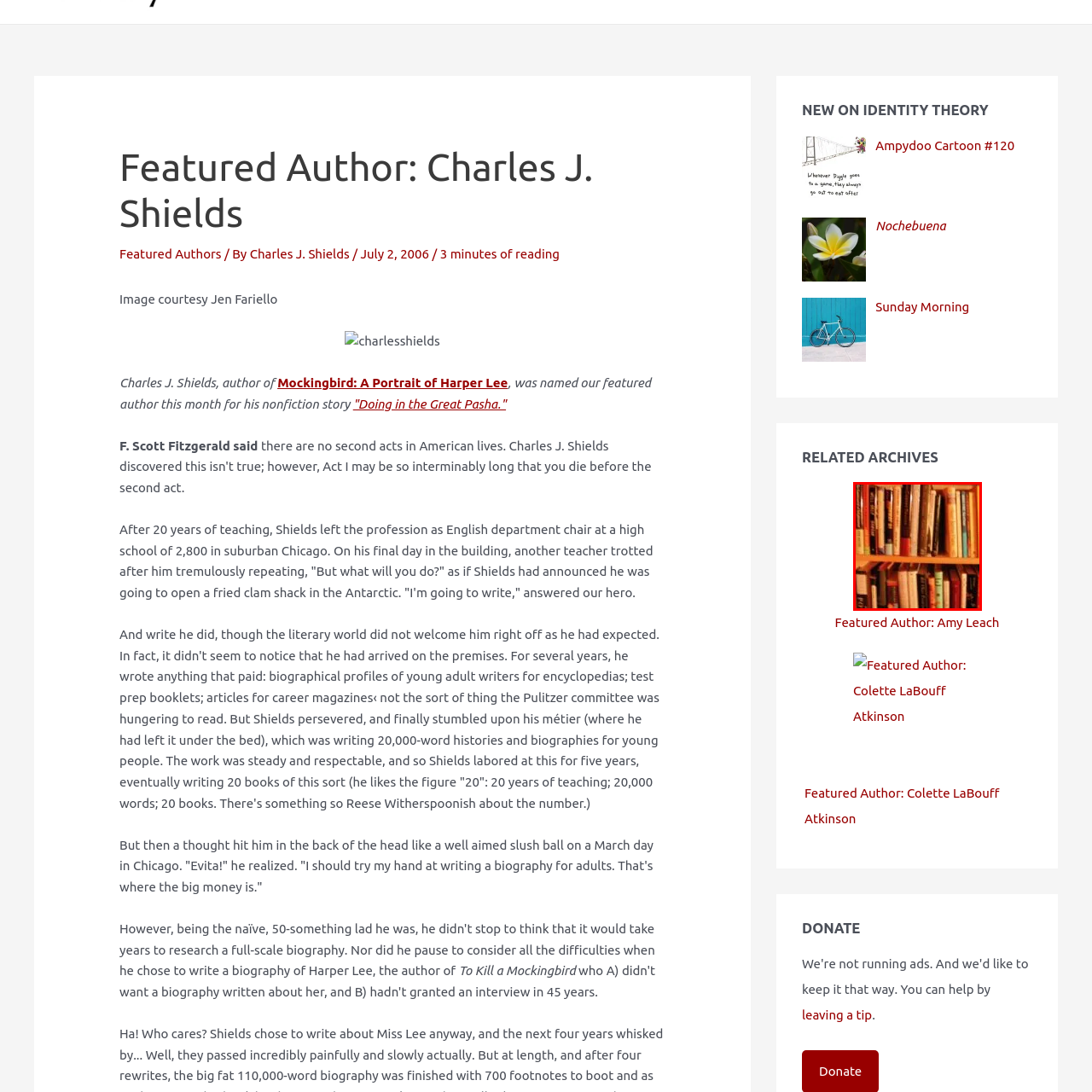What is the arrangement of the books on the bookshelf?
Observe the image inside the red bounding box and answer the question using only one word or a short phrase.

Well-loved library space